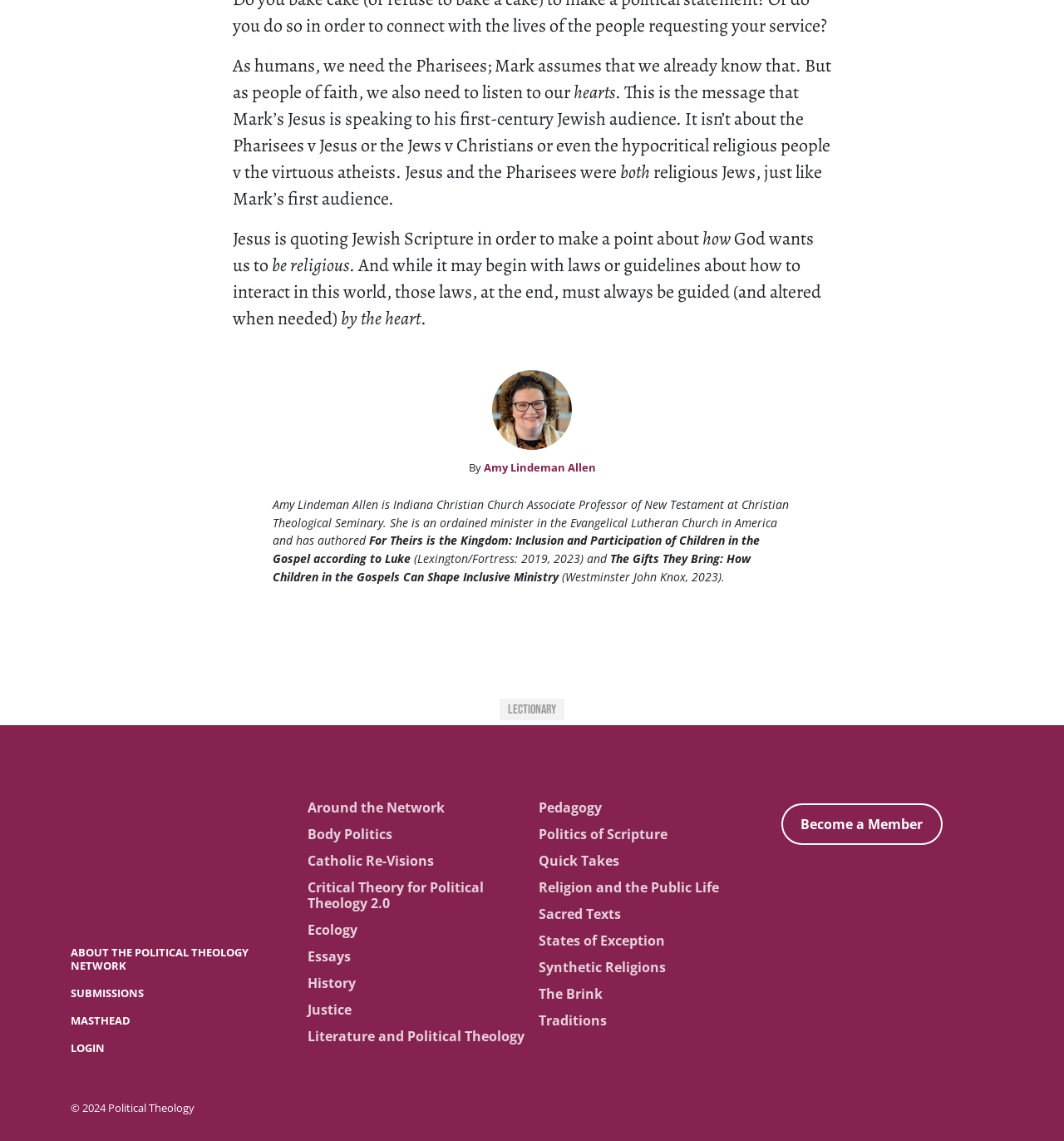Identify the bounding box coordinates of the area you need to click to perform the following instruction: "Become a Member".

[0.734, 0.704, 0.886, 0.74]